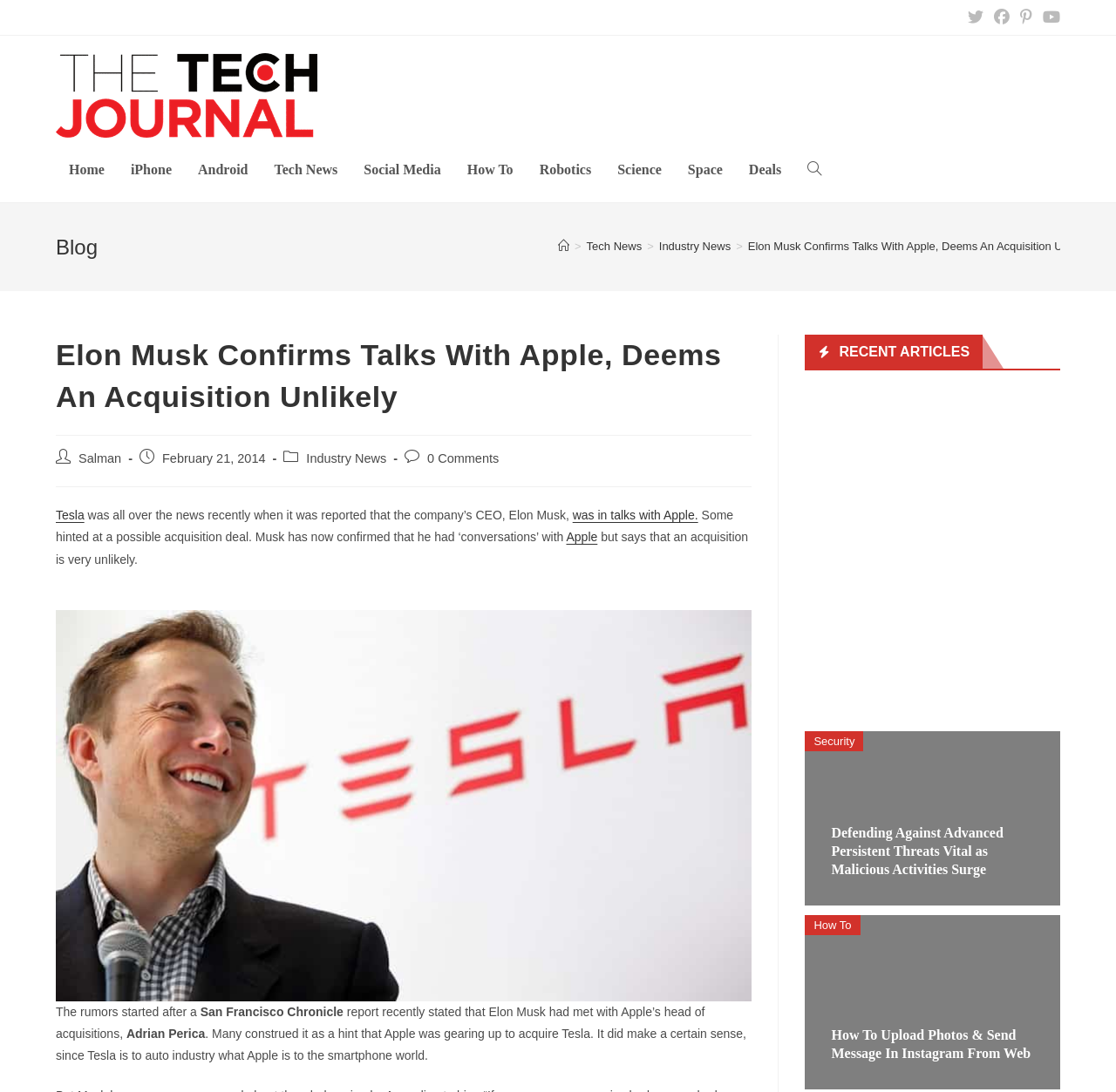Based on the element description: "Recent Articles", identify the UI element and provide its bounding box coordinates. Use four float numbers between 0 and 1, [left, top, right, bottom].

[0.721, 0.307, 0.881, 0.337]